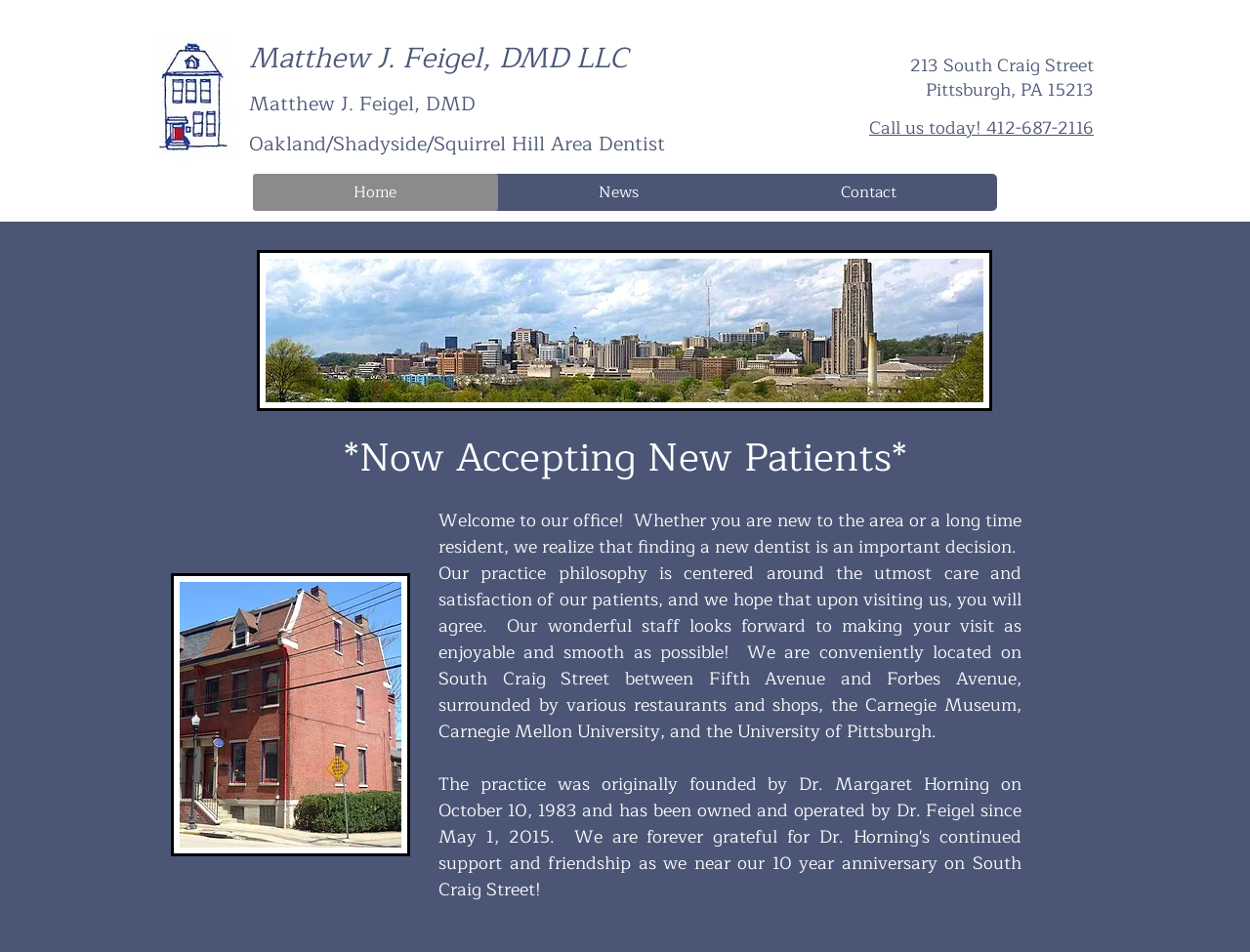Respond to the following query with just one word or a short phrase: 
What is the address of the dentist's office?

213 South Craig Street Pittsburgh, PA 15213